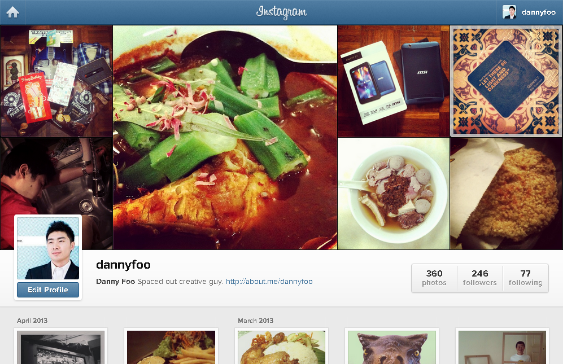Generate an elaborate caption that includes all aspects of the image.

The image showcases the vibrant Instagram profile of Danny Foo, a creative individual known for his passion for photography. The profile header displays his username, "dannyfoo," alongside a brief description hinting at his fun, laid-back personality: "Spaced out creative guy." The collage consists of various colorful posts, including delicious food shots and personal moments, illustrating his interests and hobbies.

The profile indicates that Danny has shared 360 photos, garnered 246 followers, and follows 77 accounts. In the center, there's an enticing snapshot of a hearty dish featuring meat and fresh vegetables, likely reflecting his love for food photography, a recurring theme in his posts. The overall layout captures the essence of social media interactions, where culinary delights and personal experiences are shared in a visually appealing manner. Danny's photo-heavy feed is likely to engage viewers, inviting them to explore the stories behind each image.